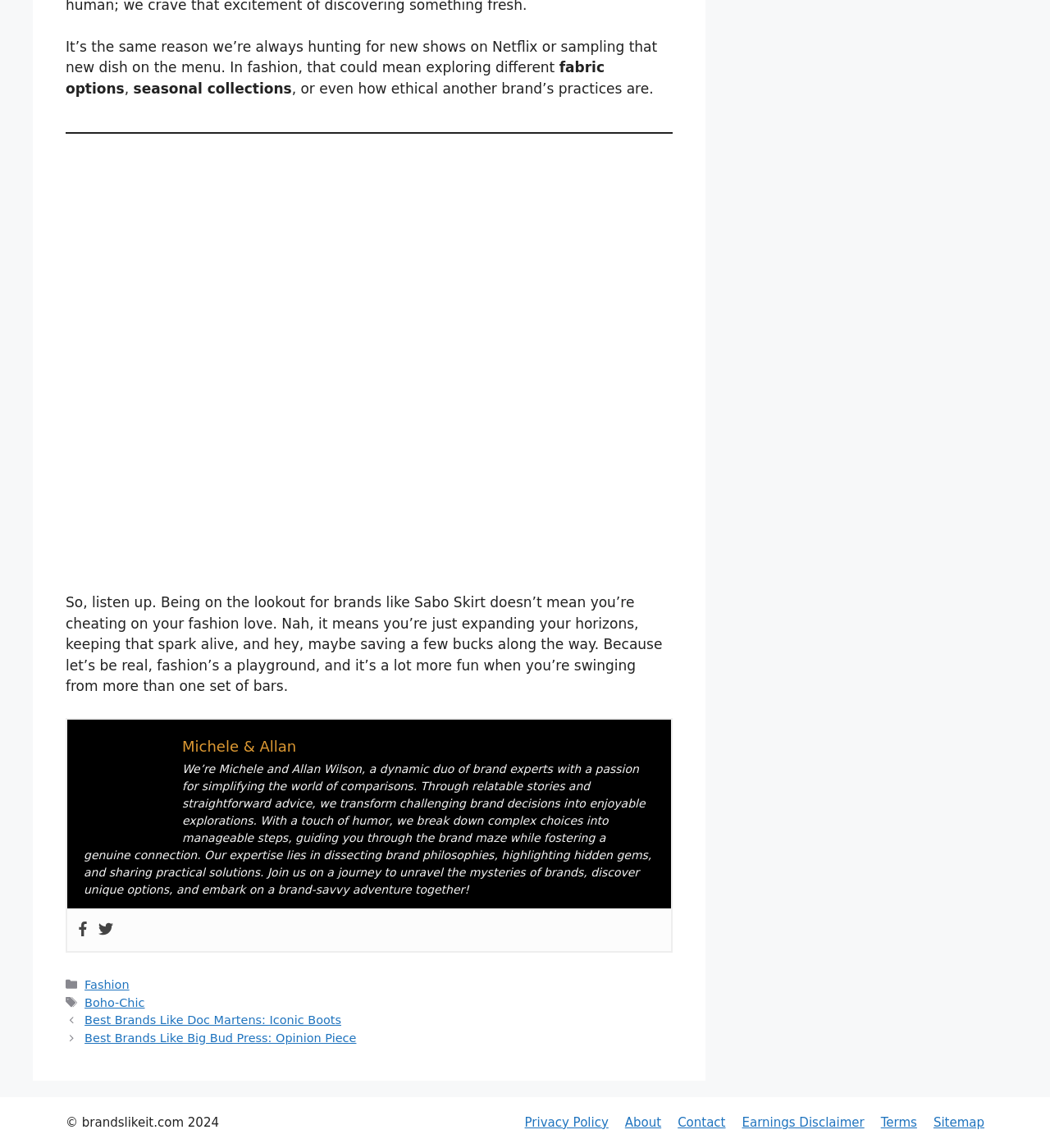Using the information from the screenshot, answer the following question thoroughly:
What is the name of the website?

The name of the website can be found in the footer section, where it is stated as '© brandslikeit.com 2024'.